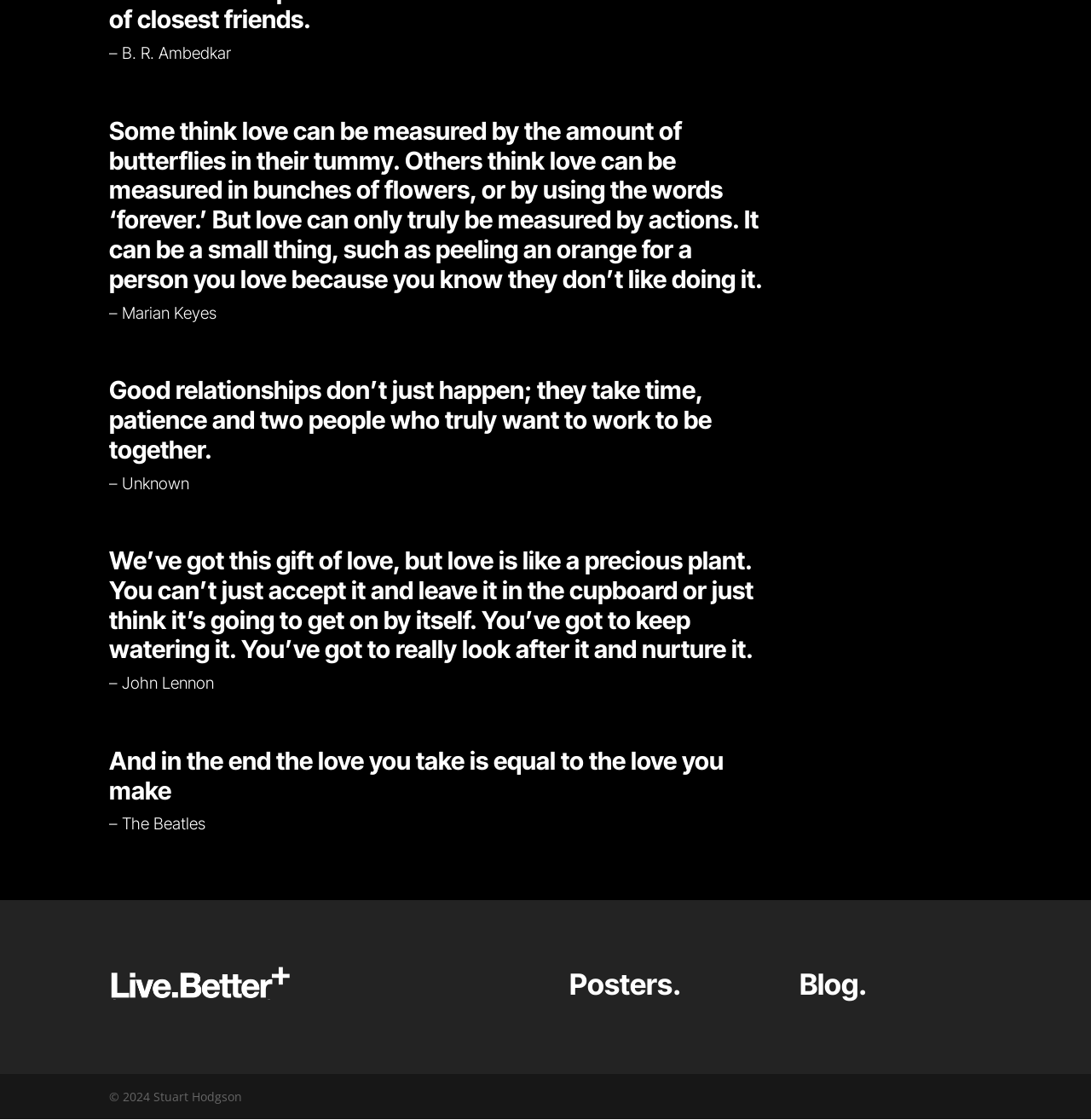Provide a brief response to the question using a single word or phrase: 
What type of content can be found in the 'Posters' section?

Posters